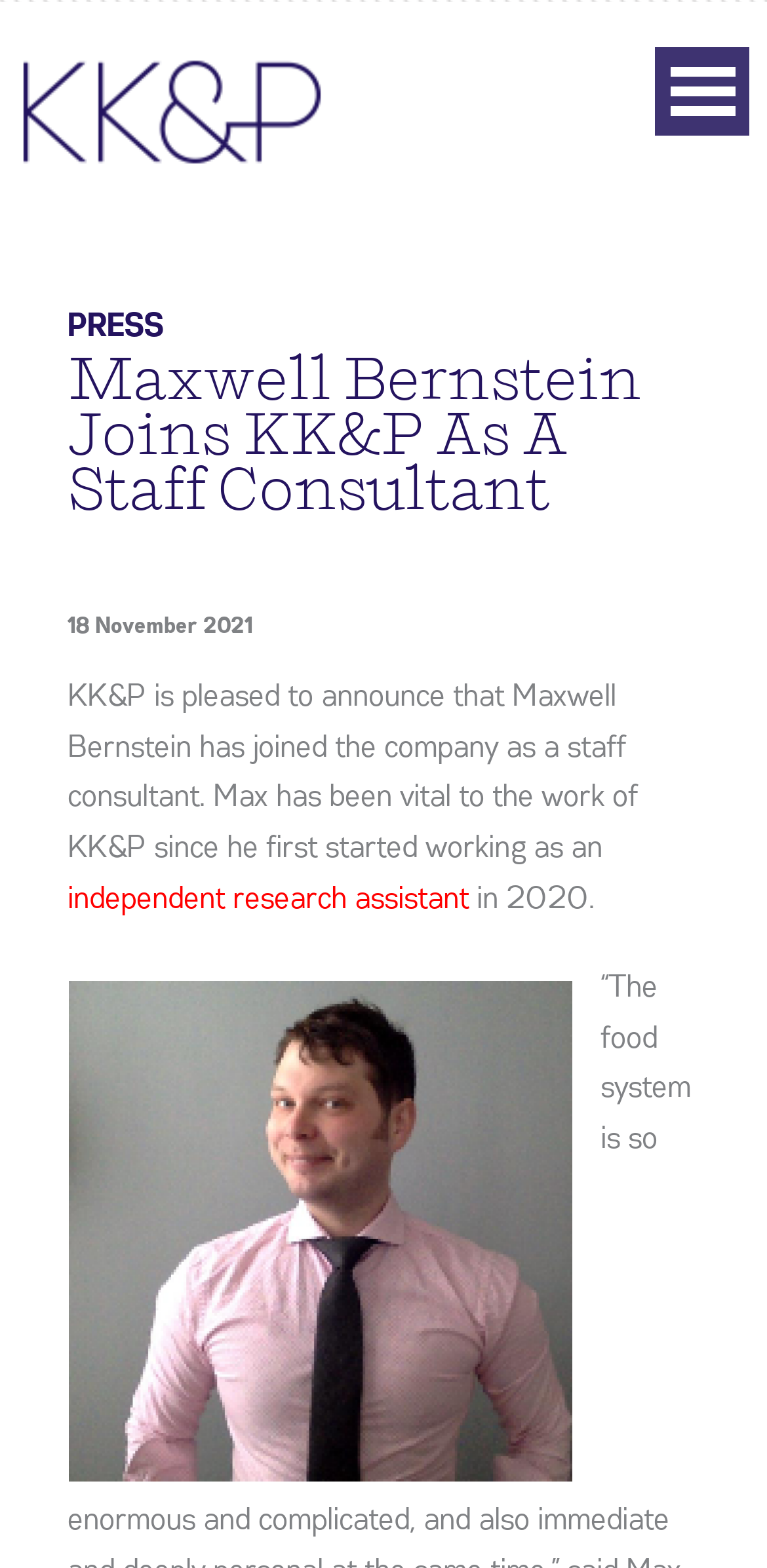What is the position of the figure on the webpage?
Give a detailed explanation using the information visible in the image.

I found the position of the figure by comparing the y-coordinates of the figure element at [0.088, 0.625, 0.745, 0.946] with the y-coordinates of the surrounding text elements. The figure element has a higher y-coordinate, indicating it is below the text.